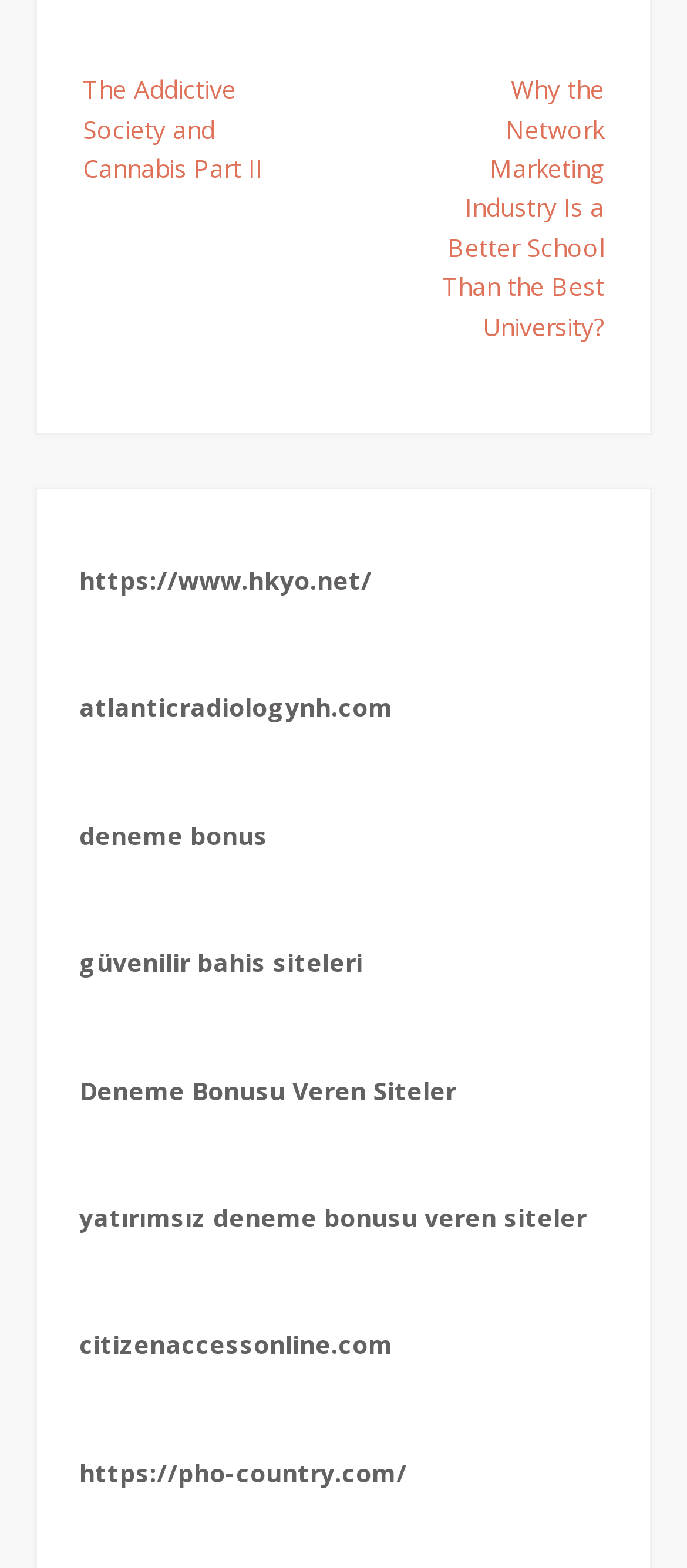What is the vertical position of the 'Post navigation' text?
Provide a short answer using one word or a brief phrase based on the image.

Top